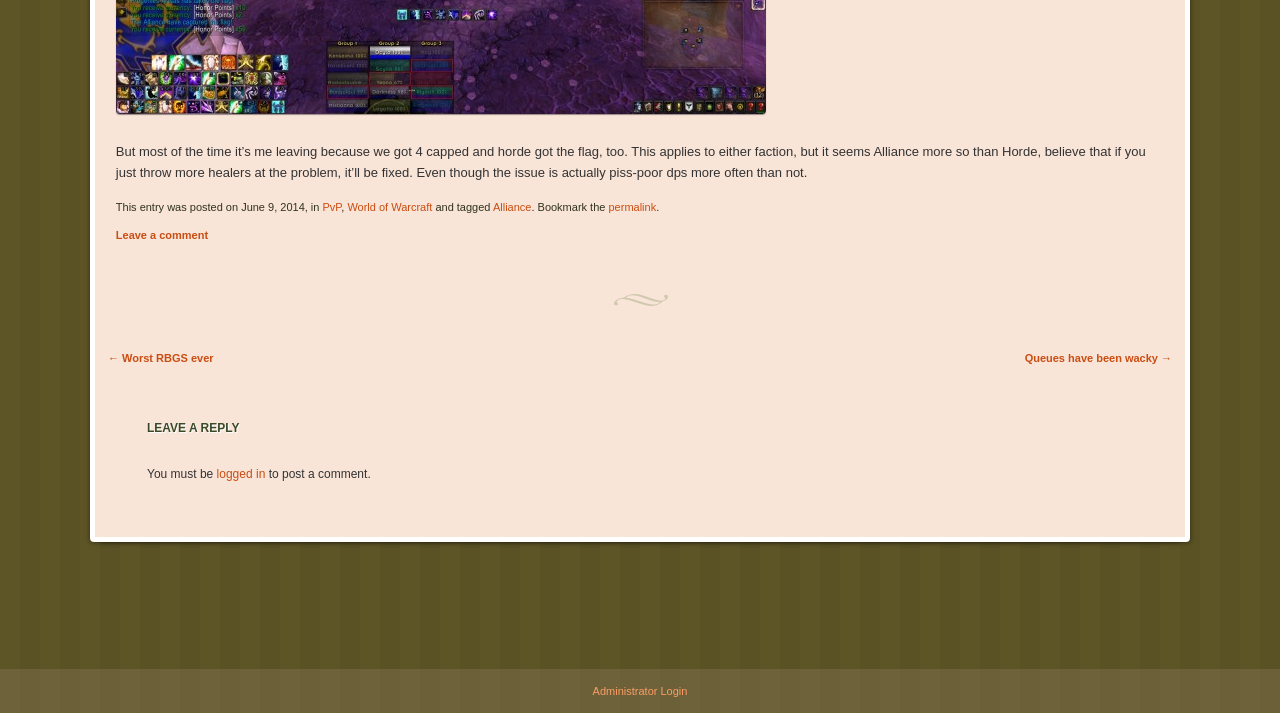Can you find the bounding box coordinates for the element that needs to be clicked to execute this instruction: "Click the permalink"? The coordinates should be given as four float numbers between 0 and 1, i.e., [left, top, right, bottom].

[0.475, 0.281, 0.513, 0.298]